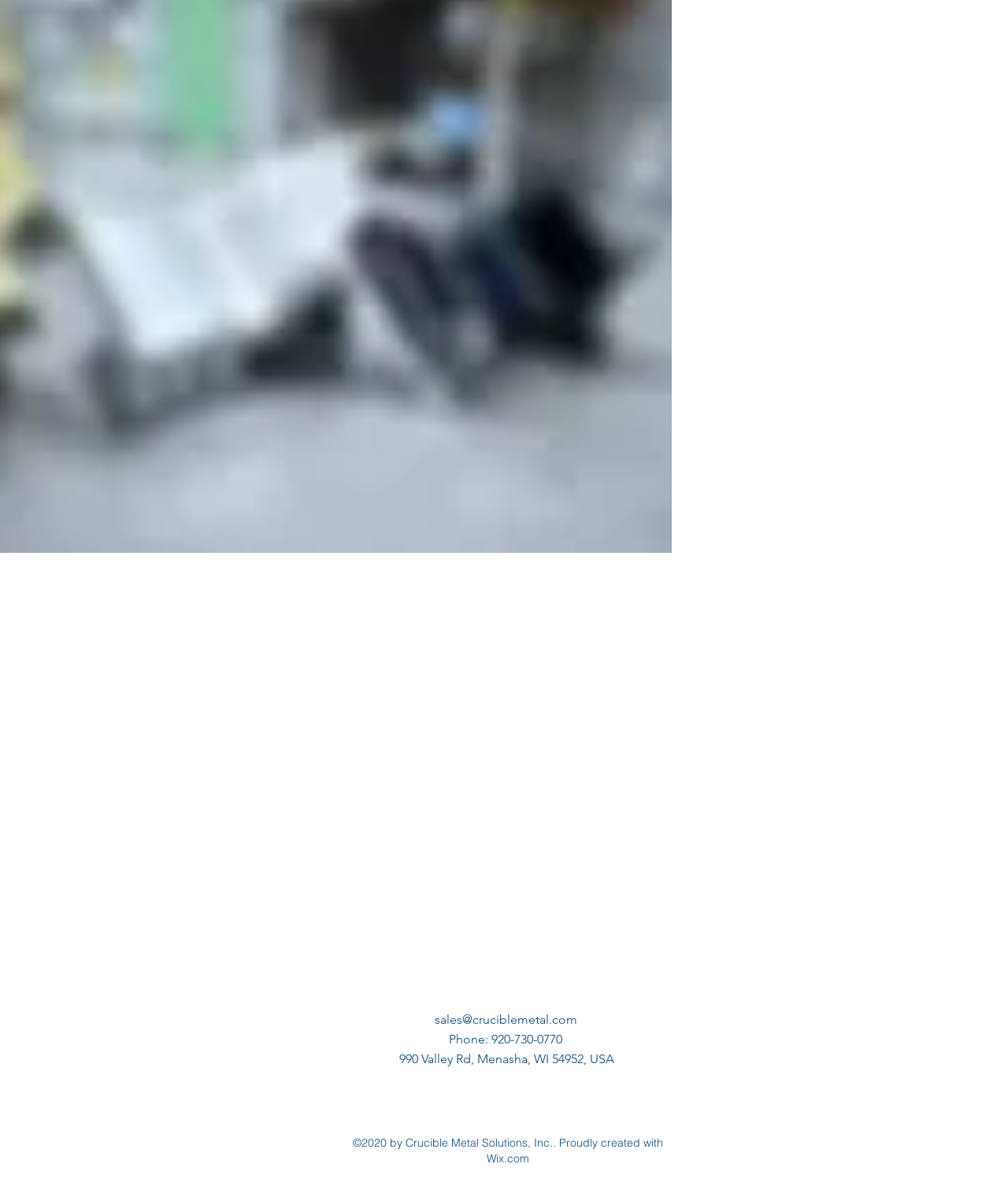Given the element description Lifestyle, identify the bounding box coordinates for the UI element on the webpage screenshot. The format should be (top-left x, top-left y, bottom-right x, bottom-right y), with values between 0 and 1.

None